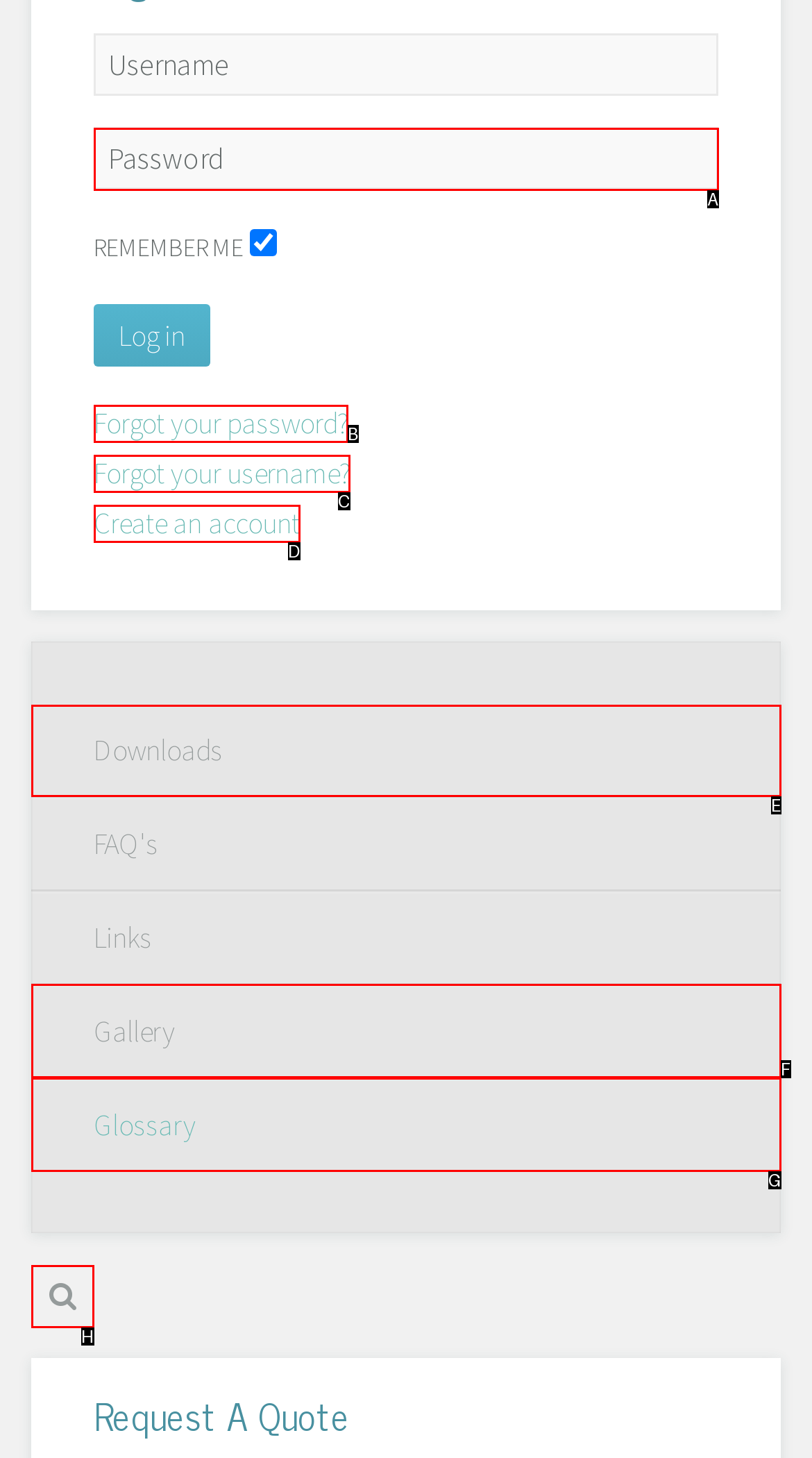Match the HTML element to the description: name="searchword" placeholder="search...". Answer with the letter of the correct option from the provided choices.

H